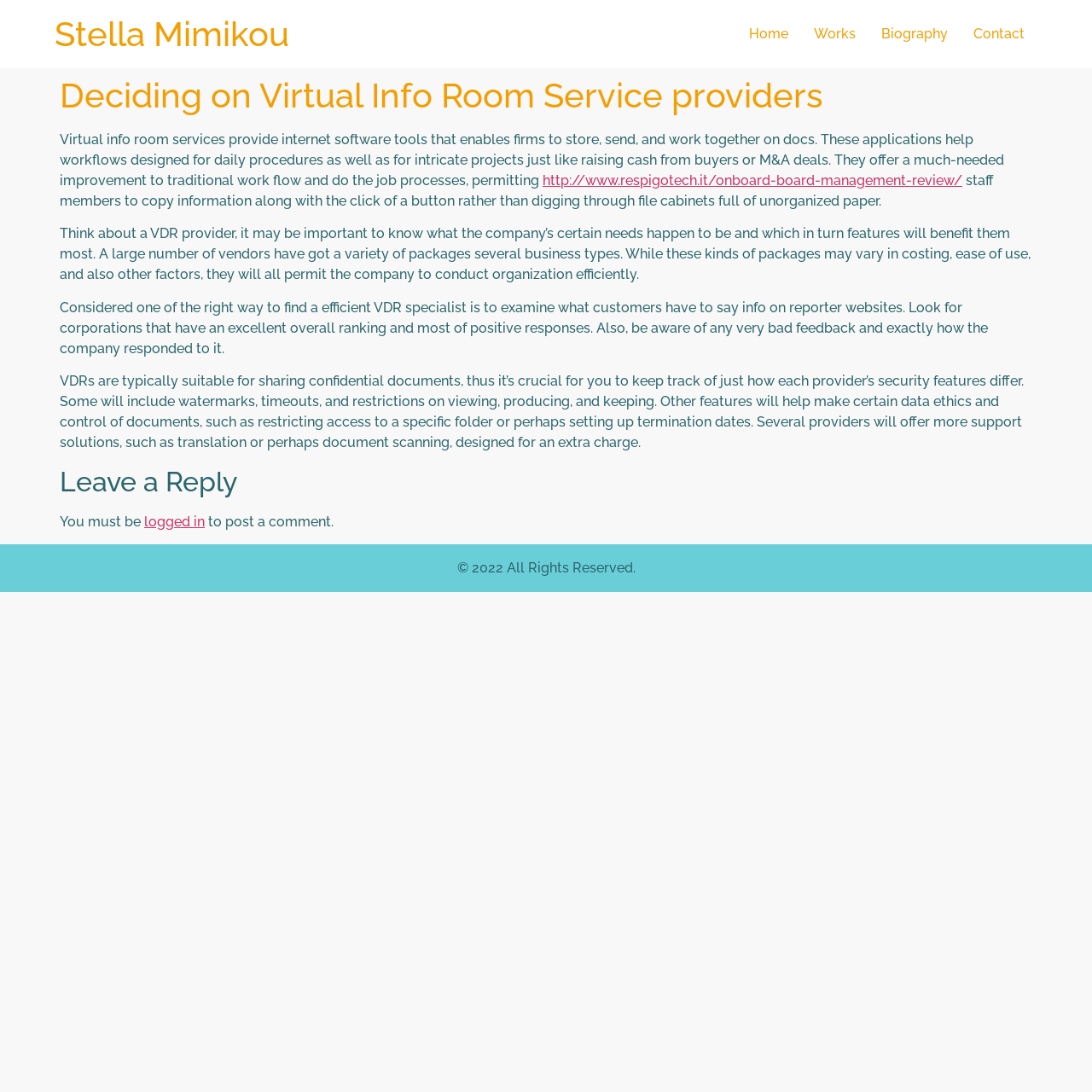Find the bounding box coordinates for the UI element whose description is: "logged in". The coordinates should be four float numbers between 0 and 1, in the format [left, top, right, bottom].

[0.132, 0.47, 0.188, 0.485]